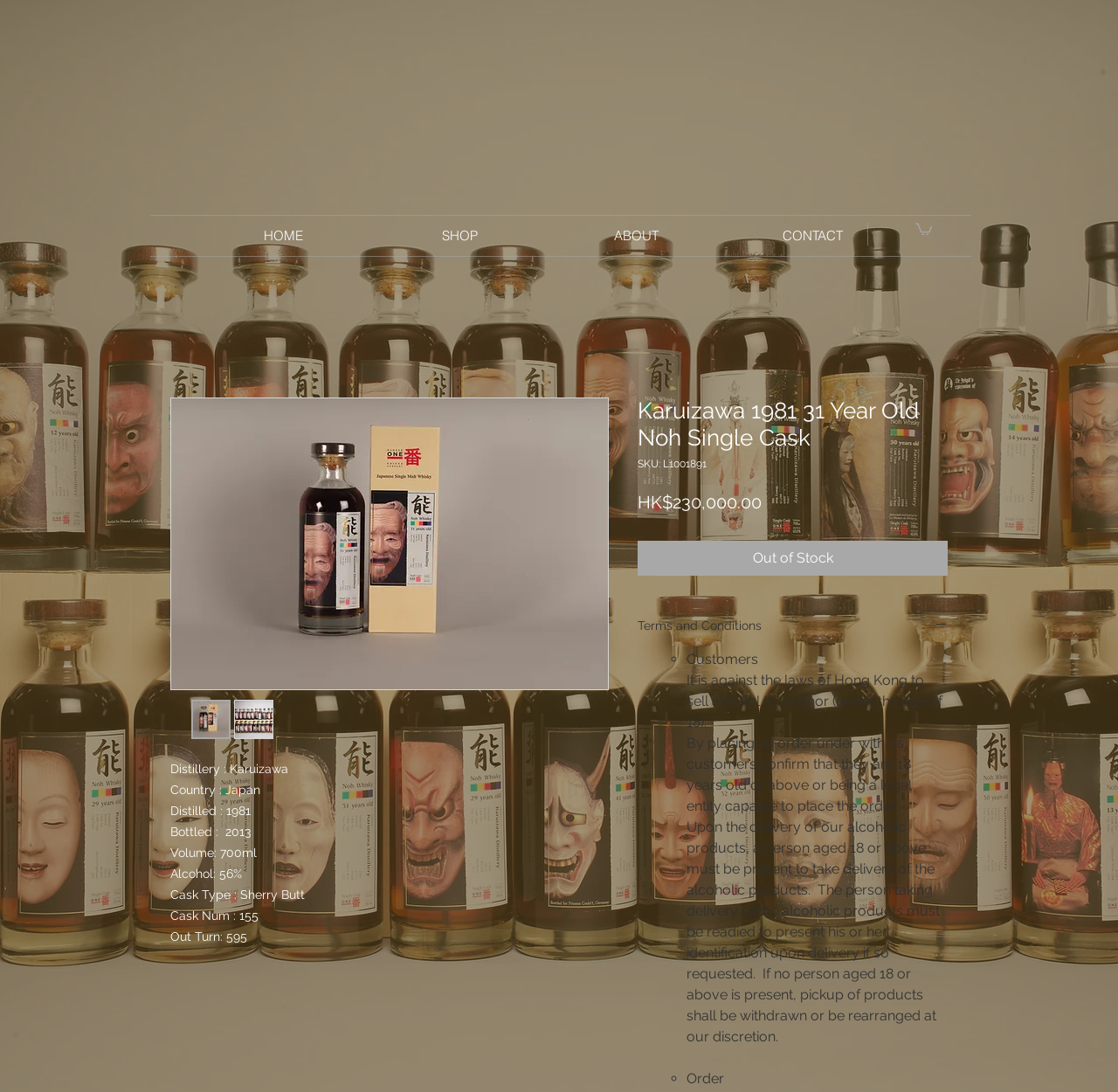Please identify the bounding box coordinates of the element that needs to be clicked to perform the following instruction: "Go to Home page".

None